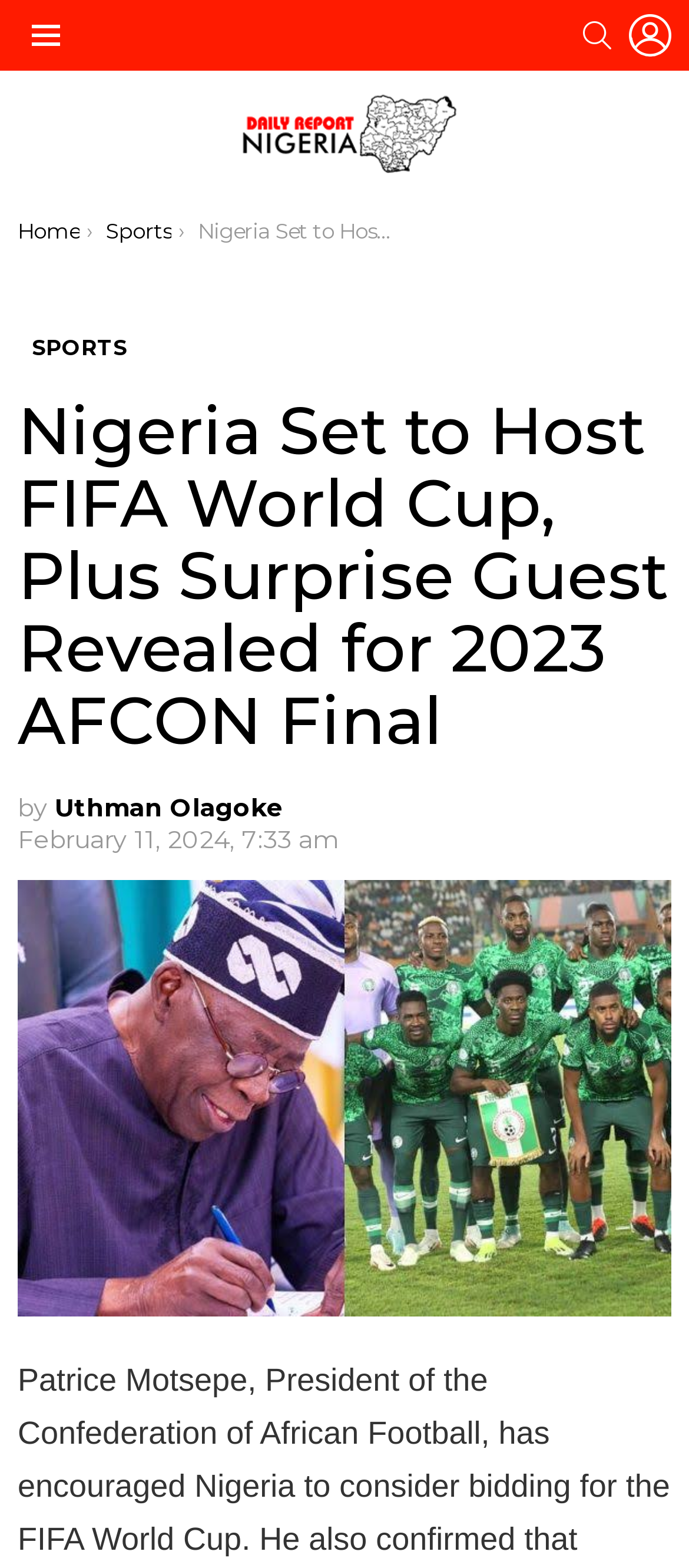Locate the UI element that matches the description BRITAIN UNCOVERED in the webpage screenshot. Return the bounding box coordinates in the format (top-left x, top-left y, bottom-right x, bottom-right y), with values ranging from 0 to 1.

None